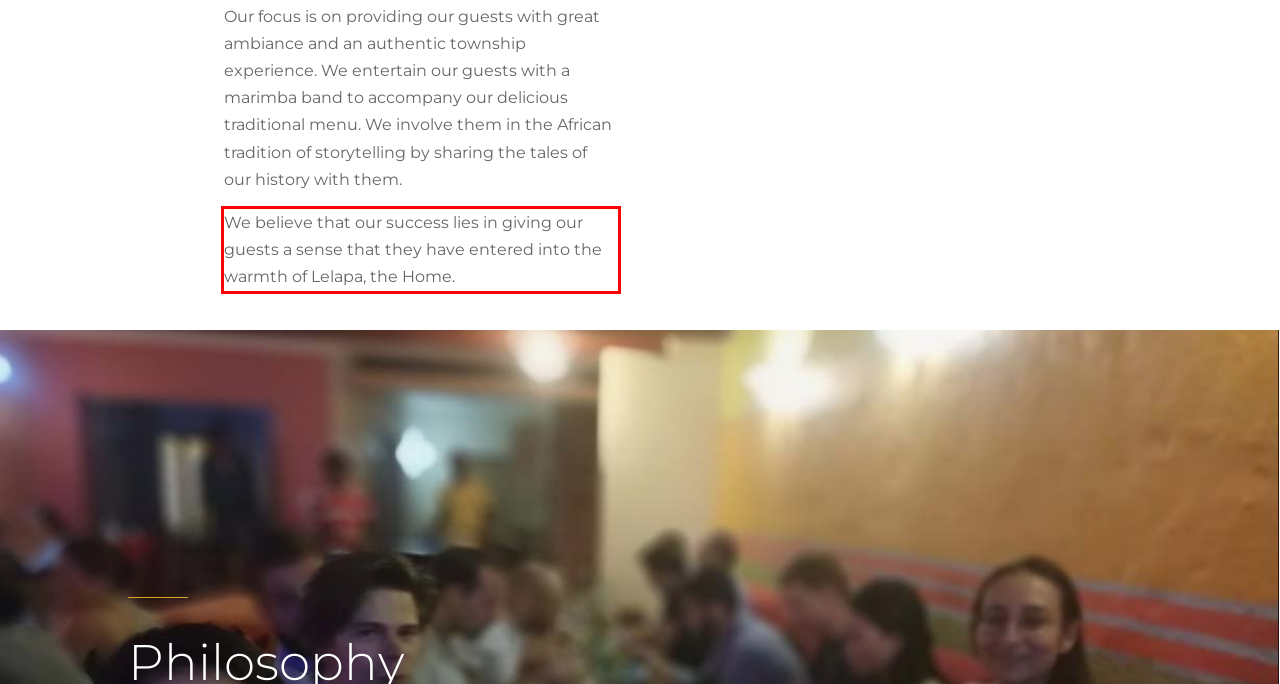By examining the provided screenshot of a webpage, recognize the text within the red bounding box and generate its text content.

We believe that our success lies in giving our guests a sense that they have entered into the warmth of Lelapa, the Home.